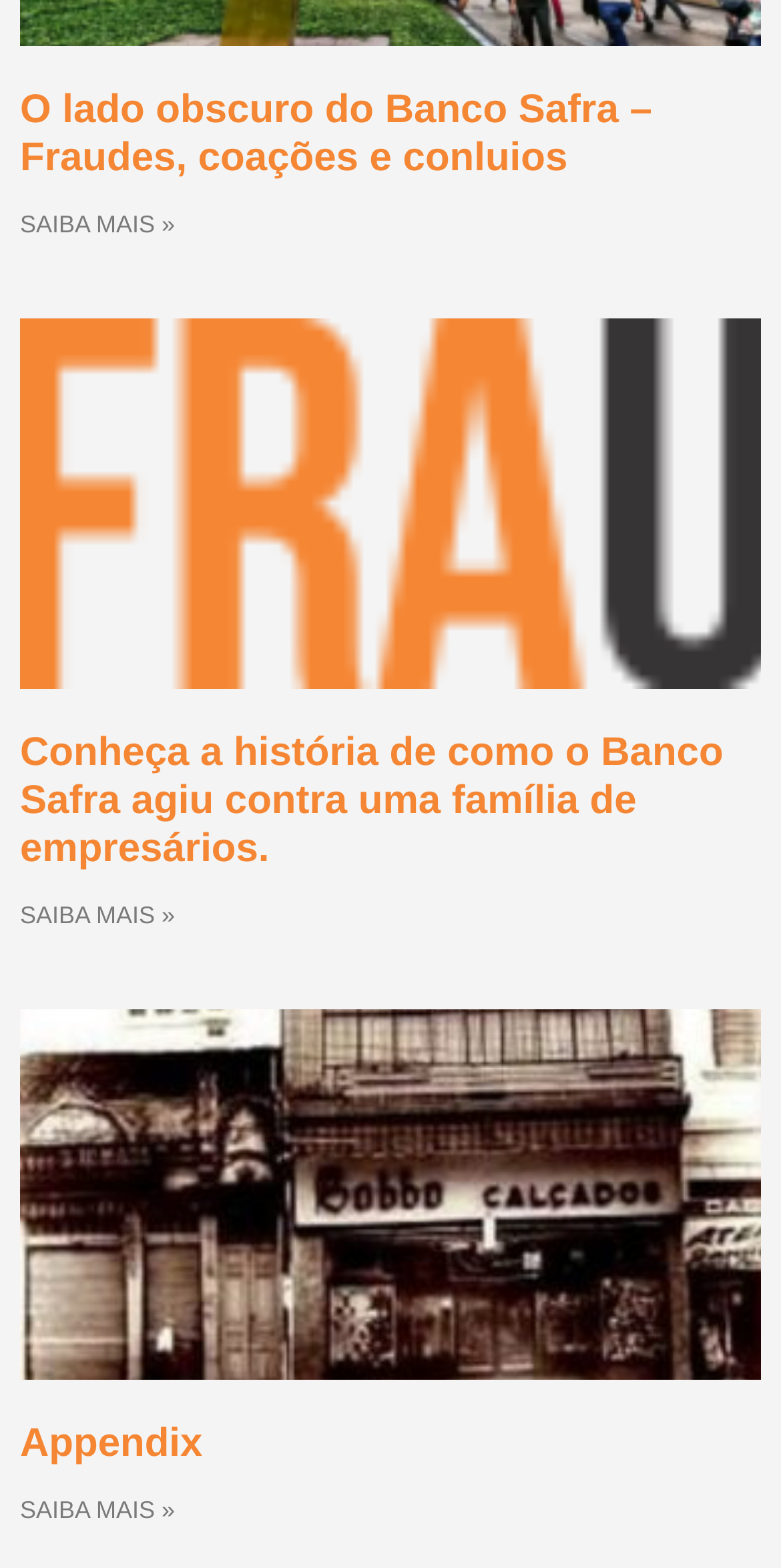Find the bounding box of the UI element described as follows: "parent_node: Appendix".

[0.026, 0.643, 0.974, 0.88]